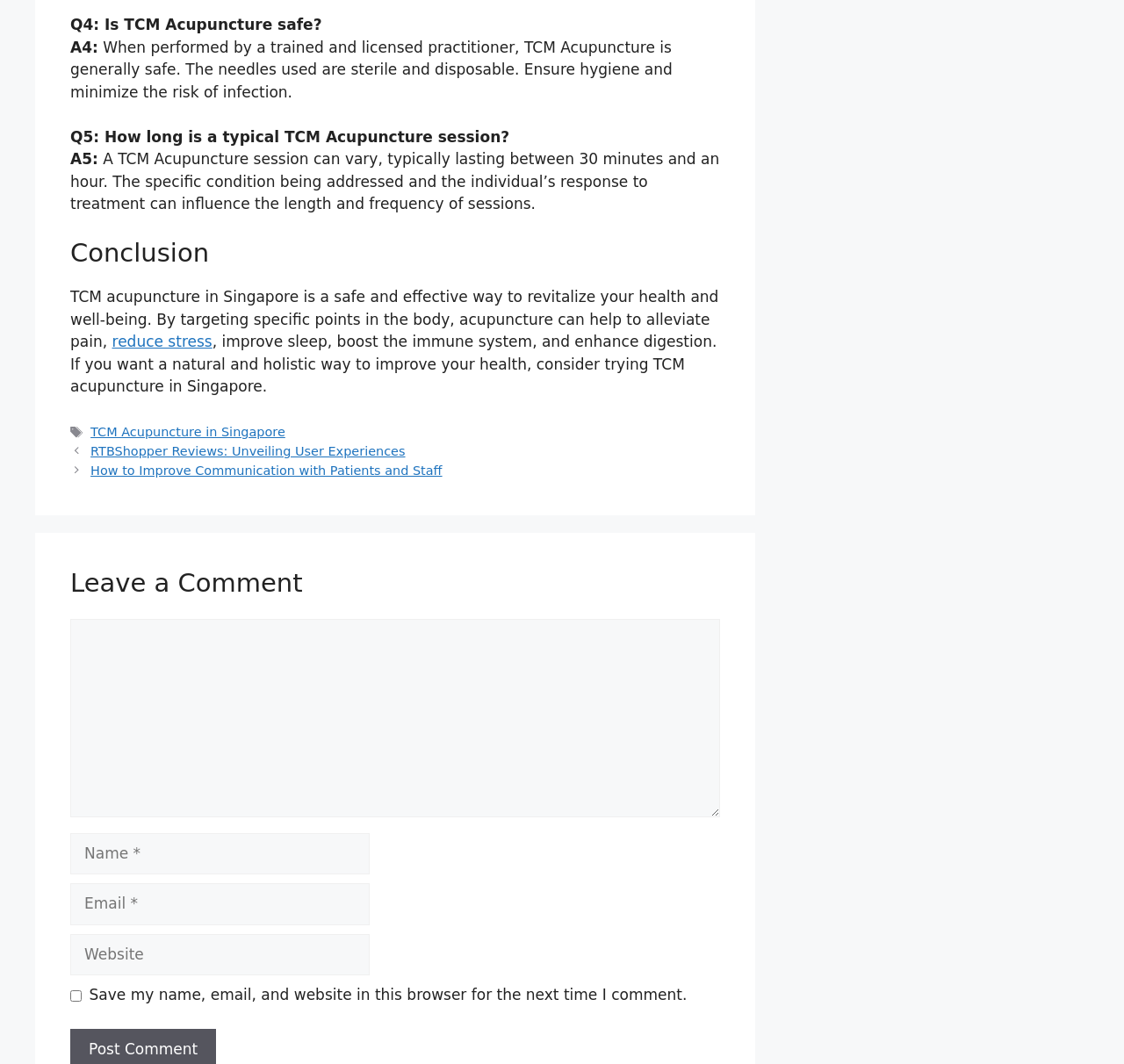What is the topic of the post above the comment section?
Based on the image, respond with a single word or phrase.

TCM Acupuncture in Singapore